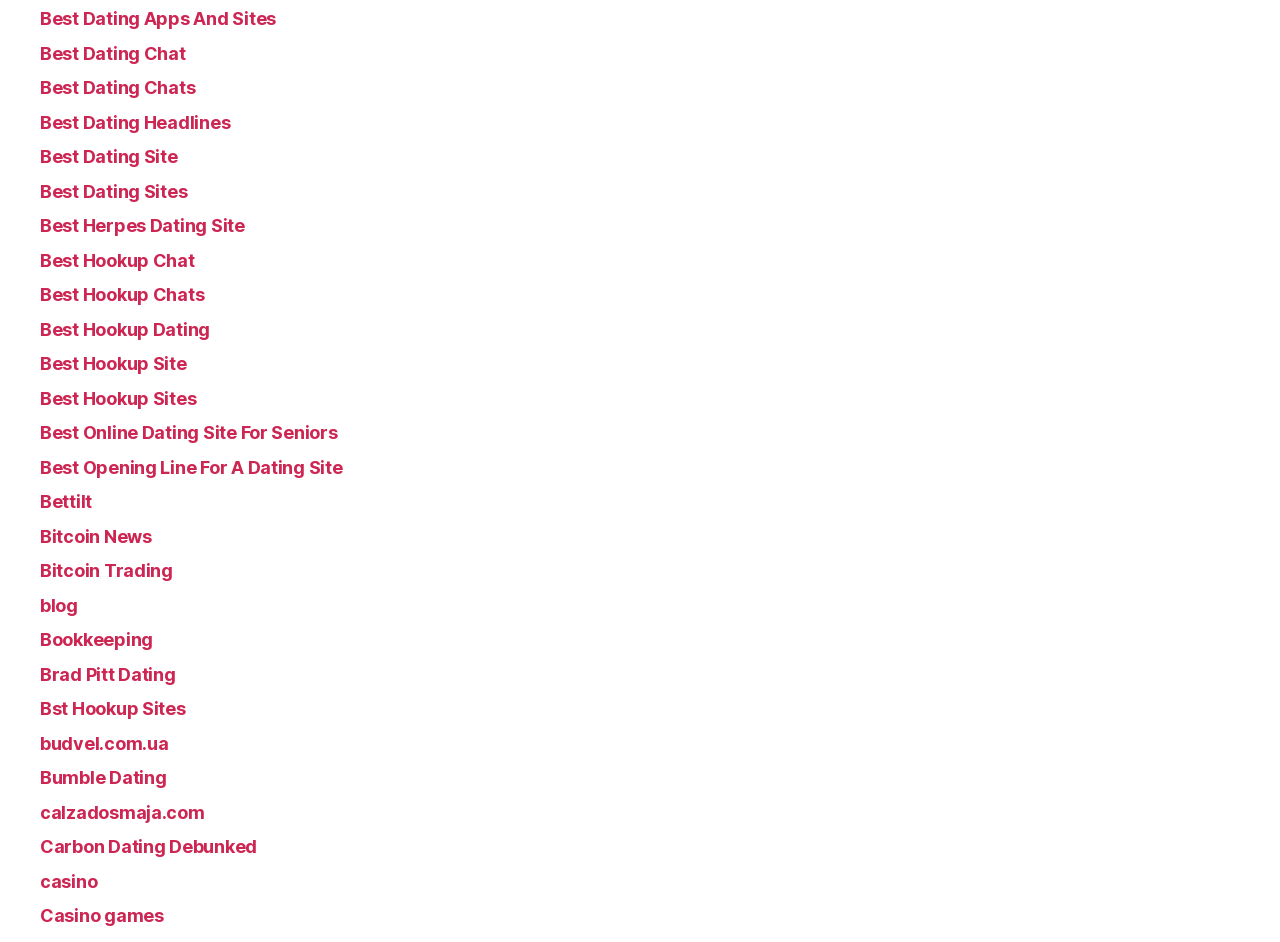Provide a one-word or brief phrase answer to the question:
What is the topic of the link 'Best Herpes Dating Site'?

Herpes dating